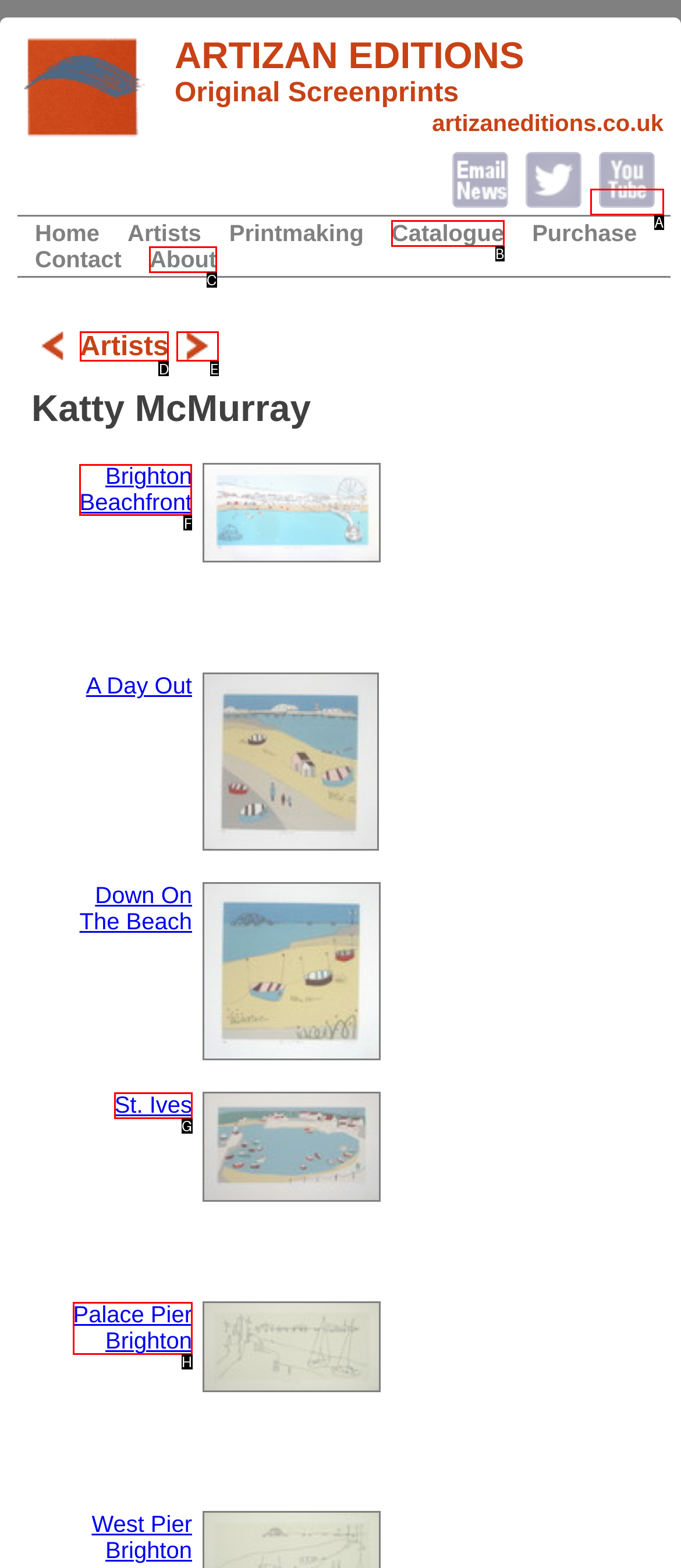Determine the letter of the UI element that you need to click to perform the task: contact us.
Provide your answer with the appropriate option's letter.

None